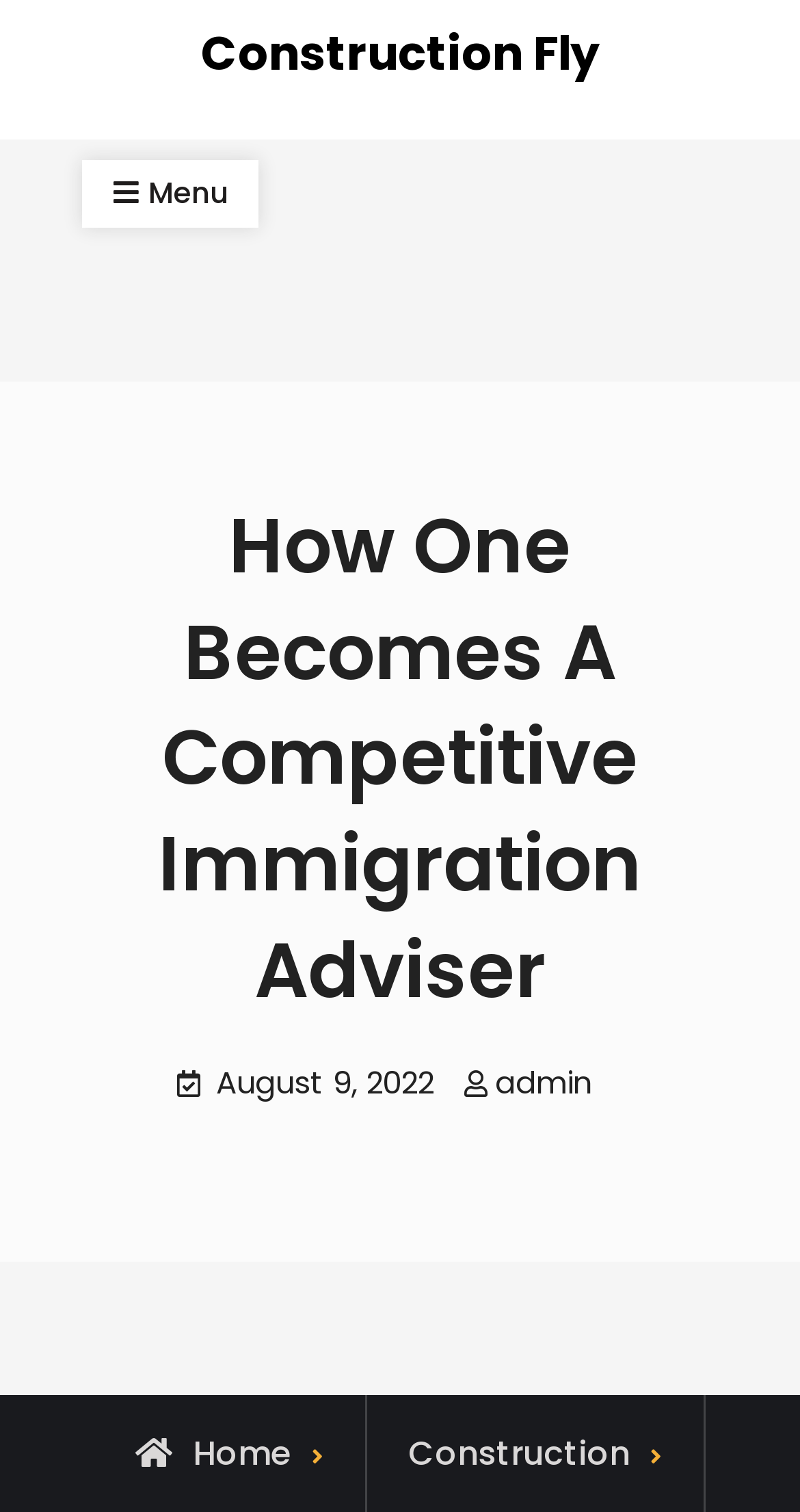How many links are there in the footer?
Answer the question with a single word or phrase, referring to the image.

3